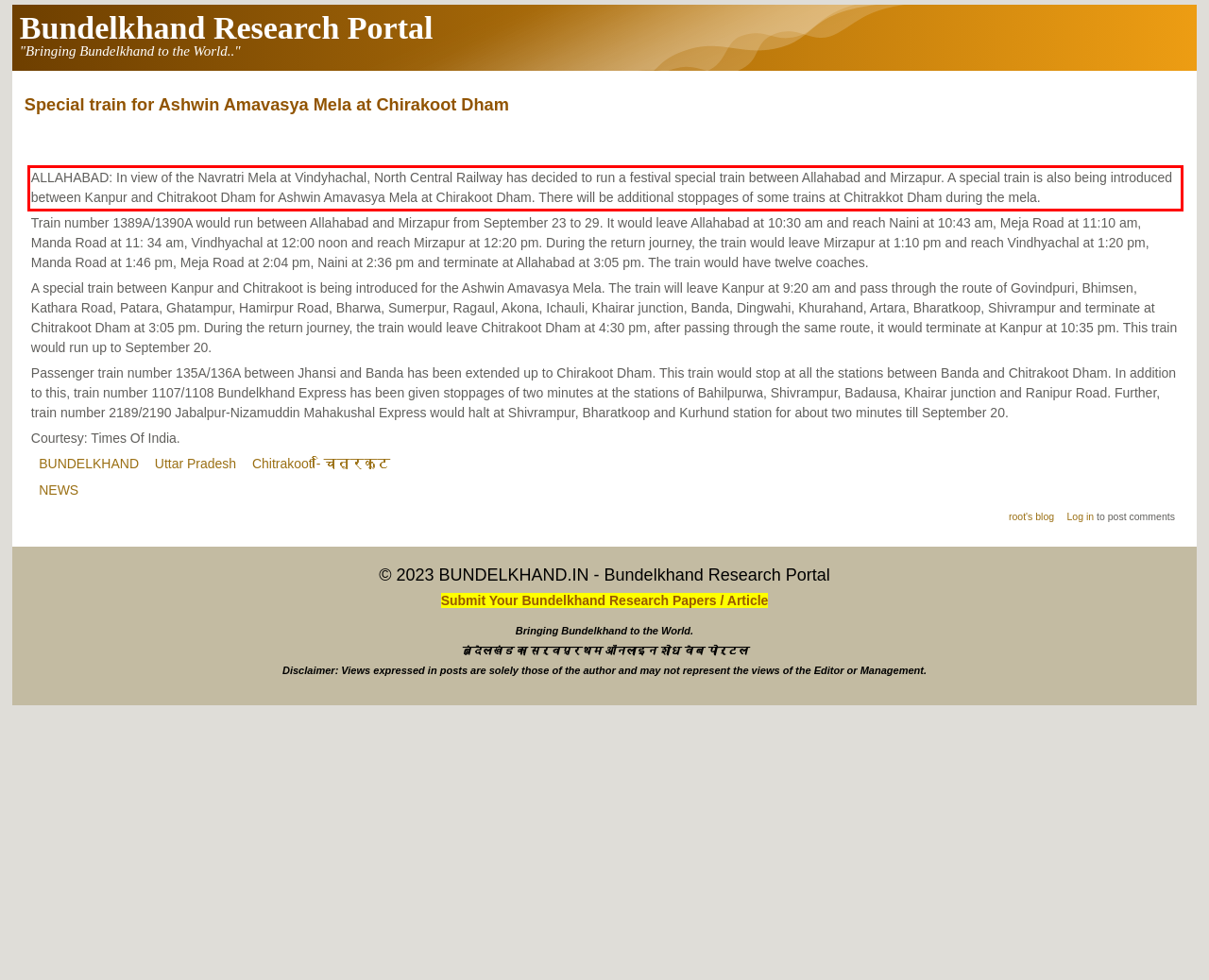From the given screenshot of a webpage, identify the red bounding box and extract the text content within it.

ALLAHABAD: In view of the Navratri Mela at Vindyhachal, North Central Railway has decided to run a festival special train between Allahabad and Mirzapur. A special train is also being introduced between Kanpur and Chitrakoot Dham for Ashwin Amavasya Mela at Chirakoot Dham. There will be additional stoppages of some trains at Chitrakkot Dham during the mela.